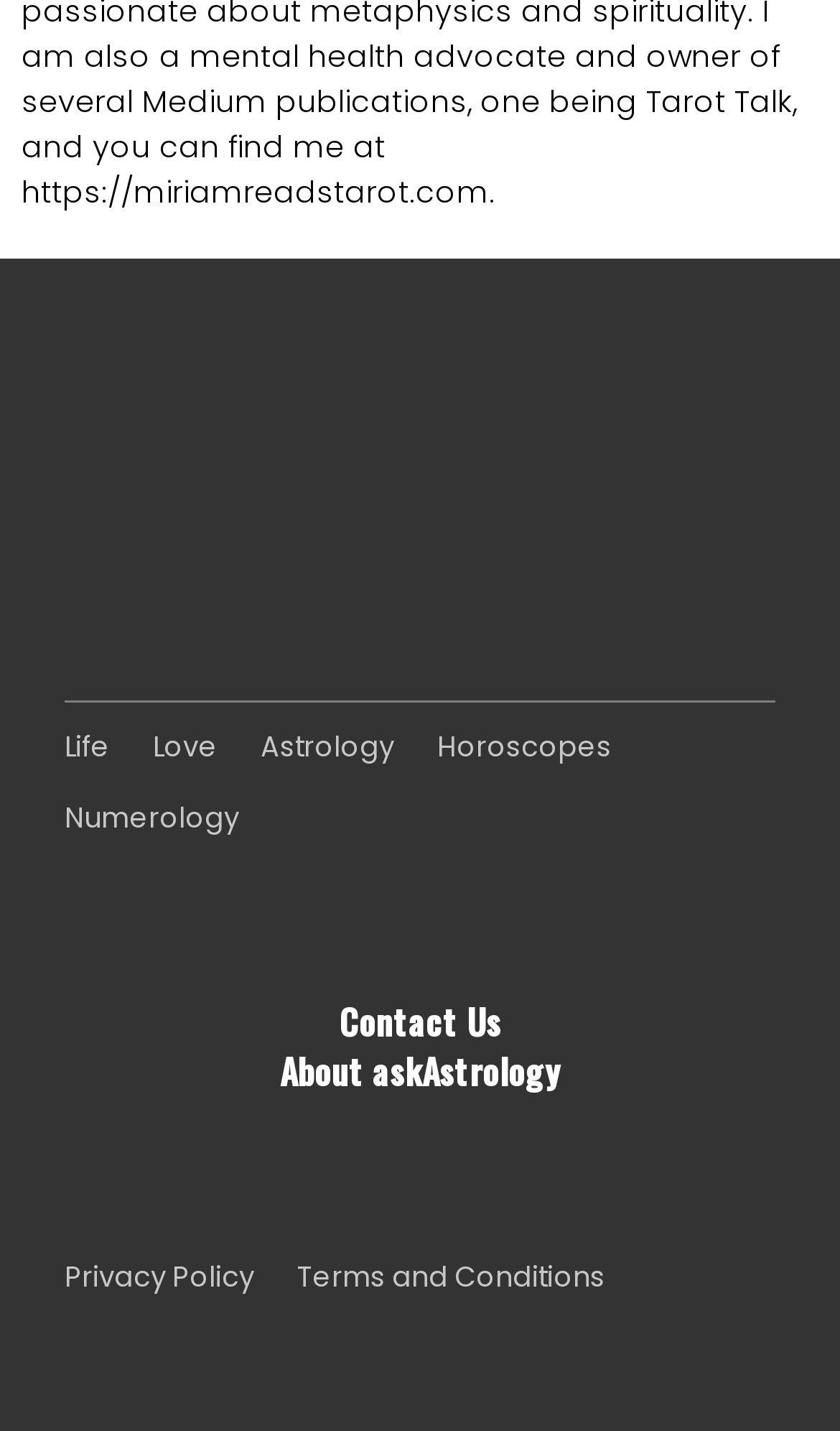Could you locate the bounding box coordinates for the section that should be clicked to accomplish this task: "Go to Life page".

[0.077, 0.509, 0.131, 0.534]